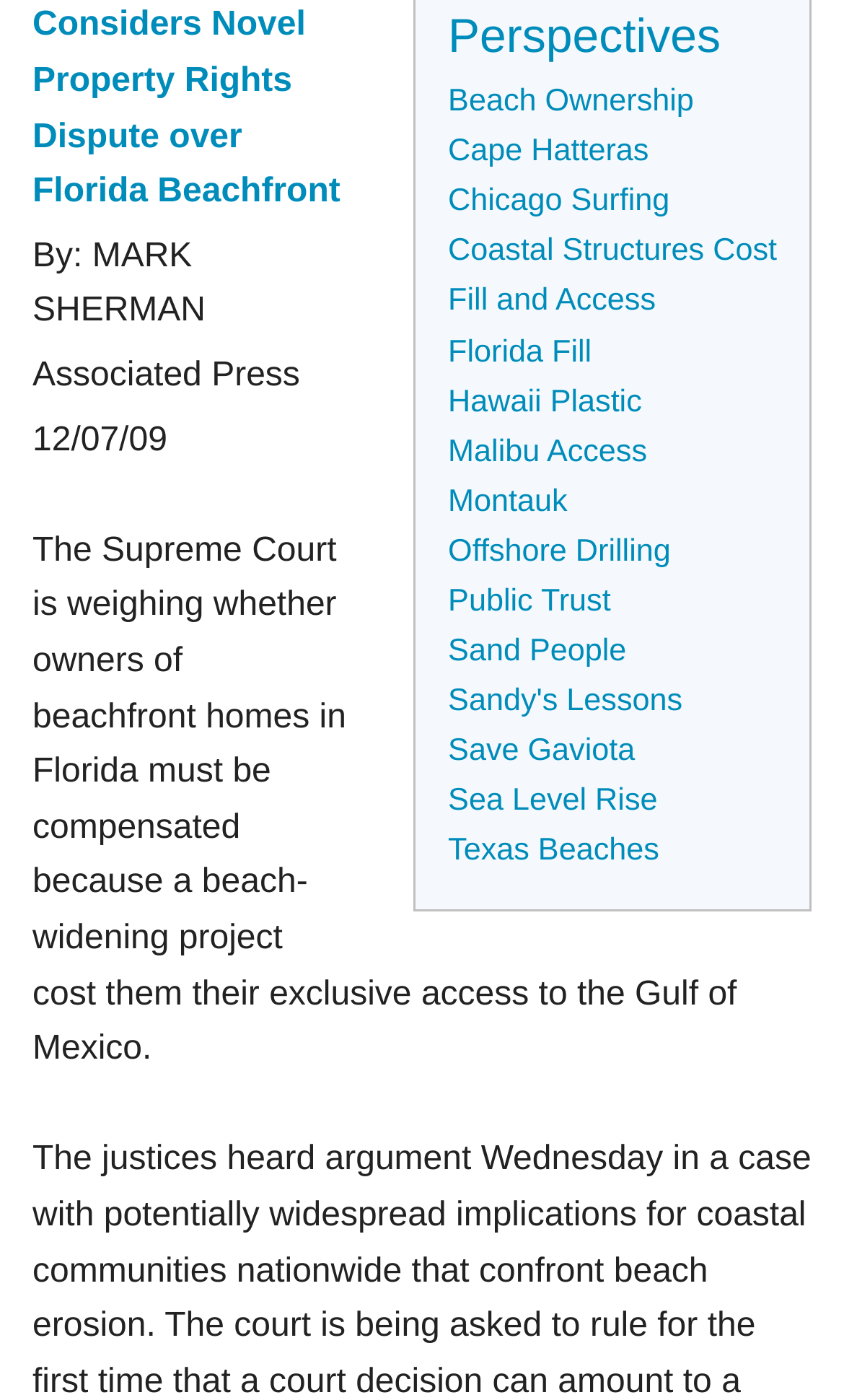Locate the bounding box coordinates for the element described below: "Sea Level Rise". The coordinates must be four float values between 0 and 1, formatted as [left, top, right, bottom].

[0.531, 0.559, 0.779, 0.584]